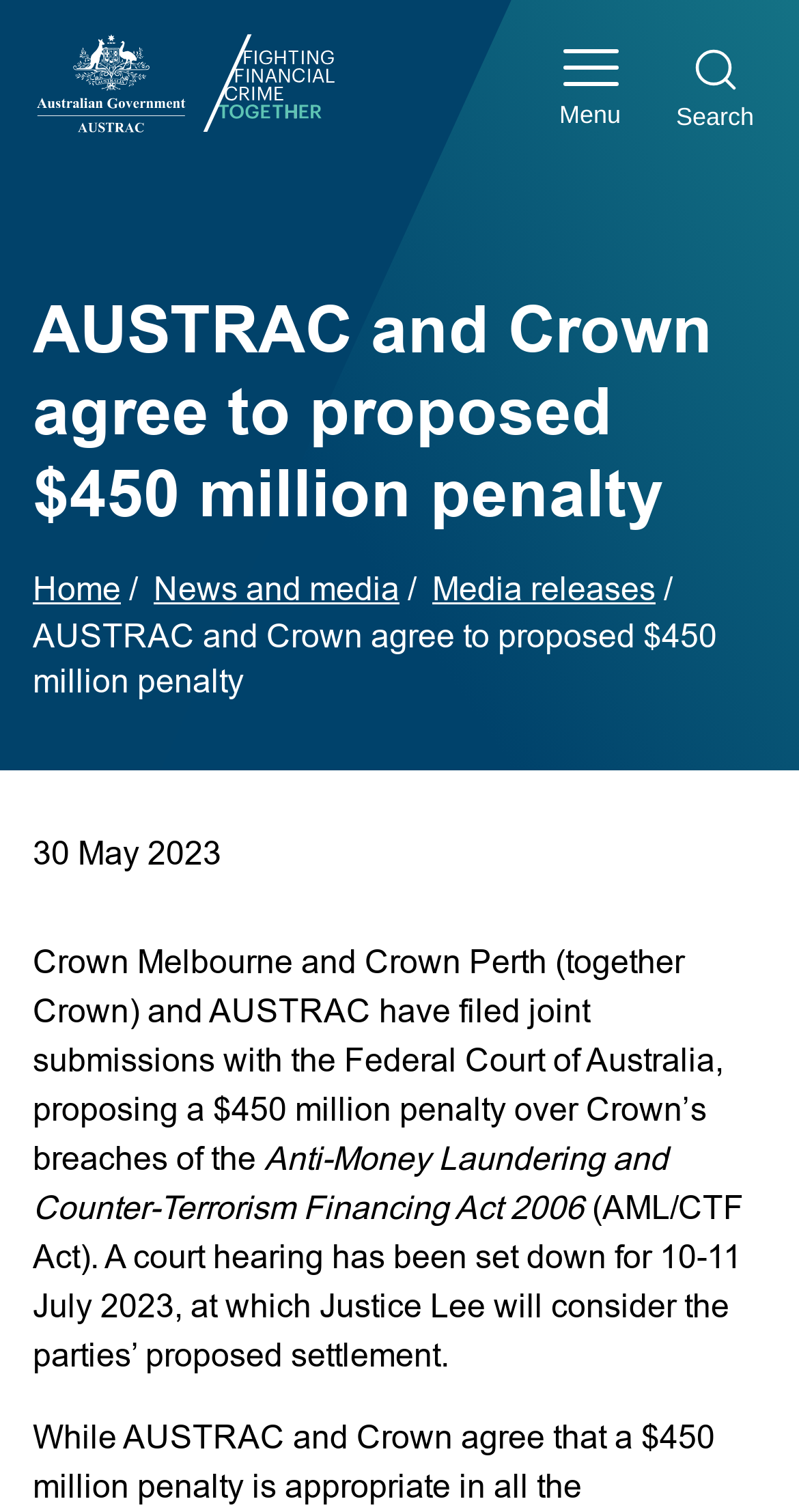Predict the bounding box of the UI element based on this description: "parent_node: Search name="s"".

None